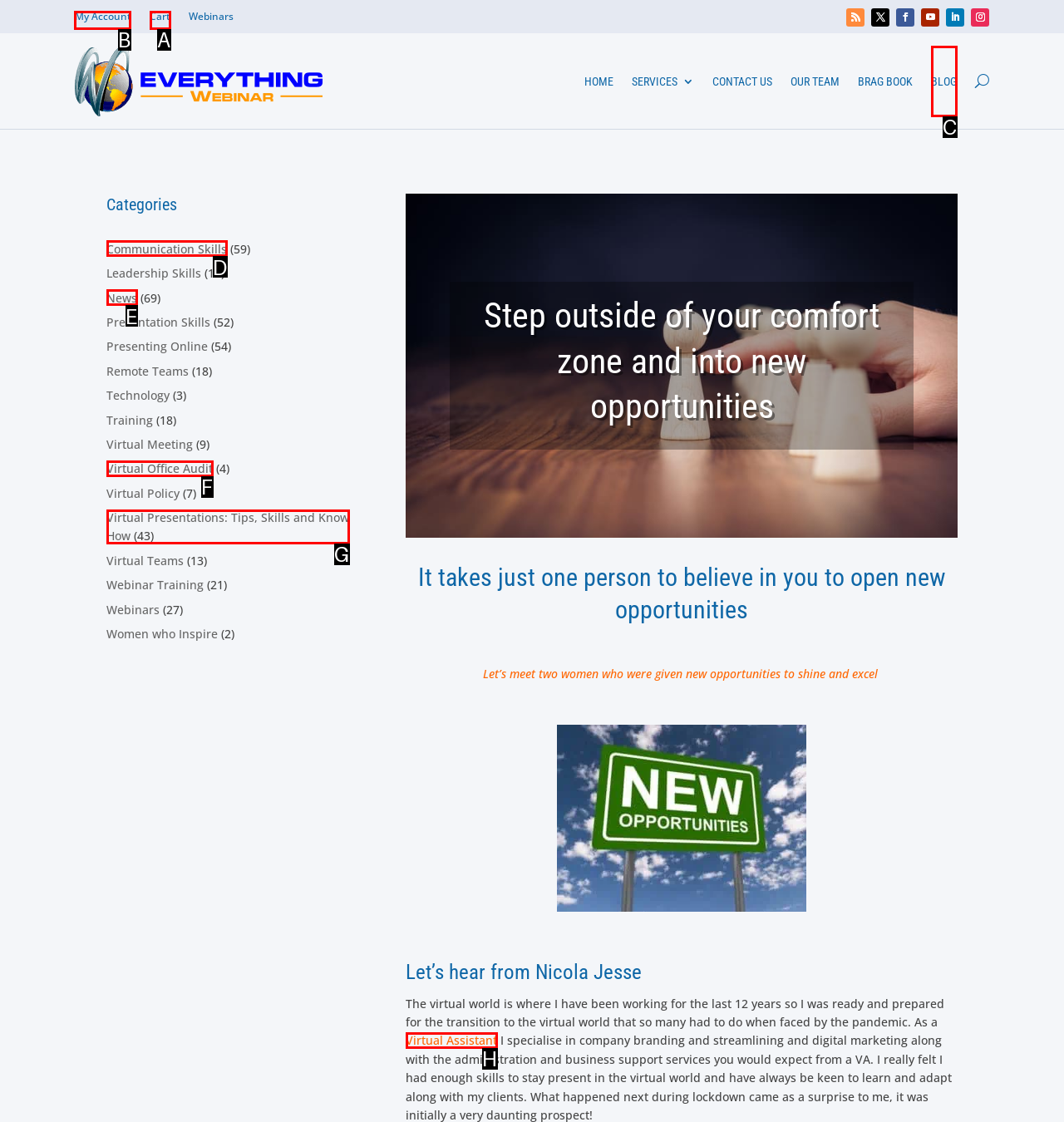To execute the task: Click on My Account, which one of the highlighted HTML elements should be clicked? Answer with the option's letter from the choices provided.

B